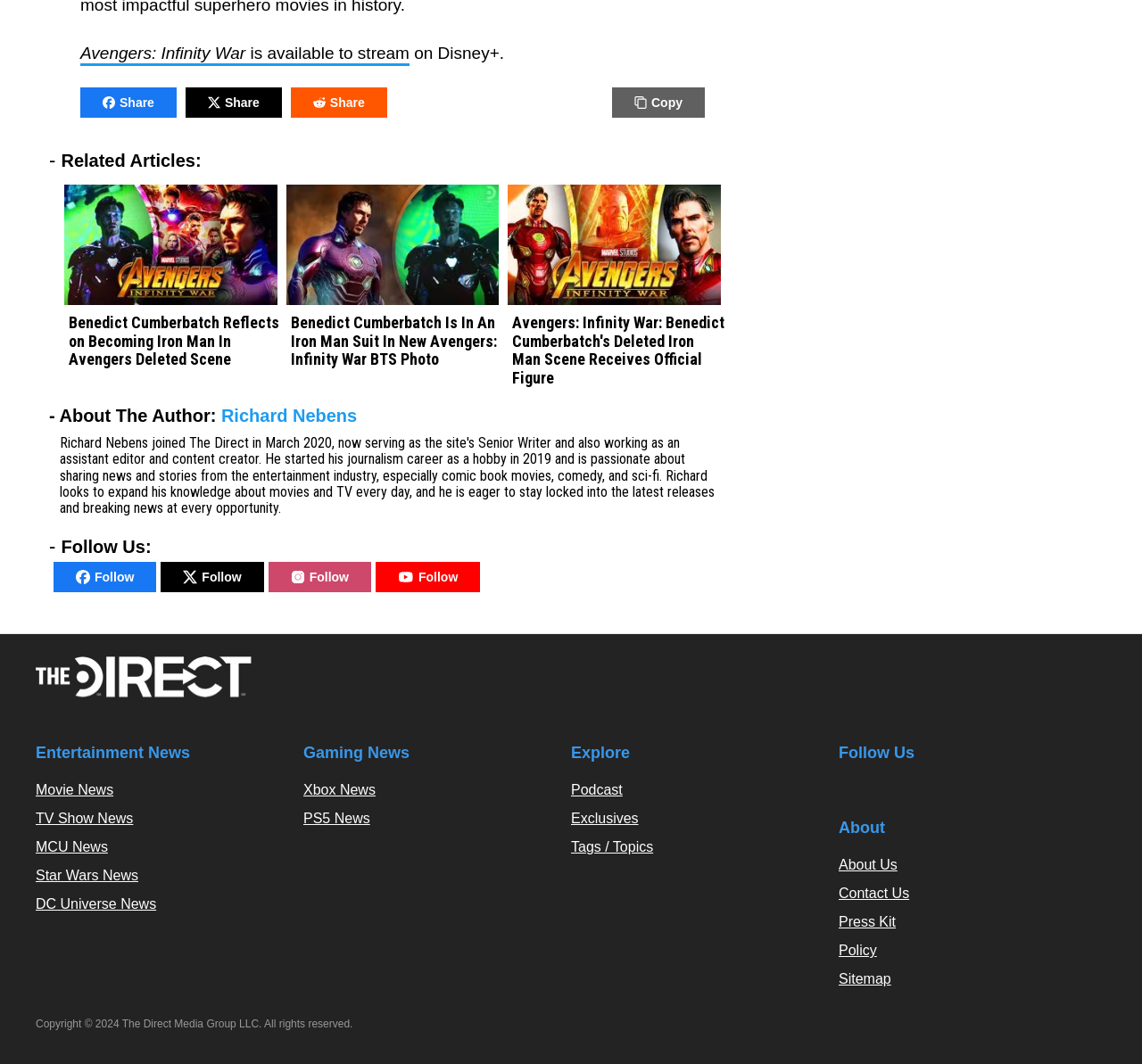Identify the bounding box coordinates for the element you need to click to achieve the following task: "Follow Richard Nebens". The coordinates must be four float values ranging from 0 to 1, formatted as [left, top, right, bottom].

[0.194, 0.381, 0.313, 0.4]